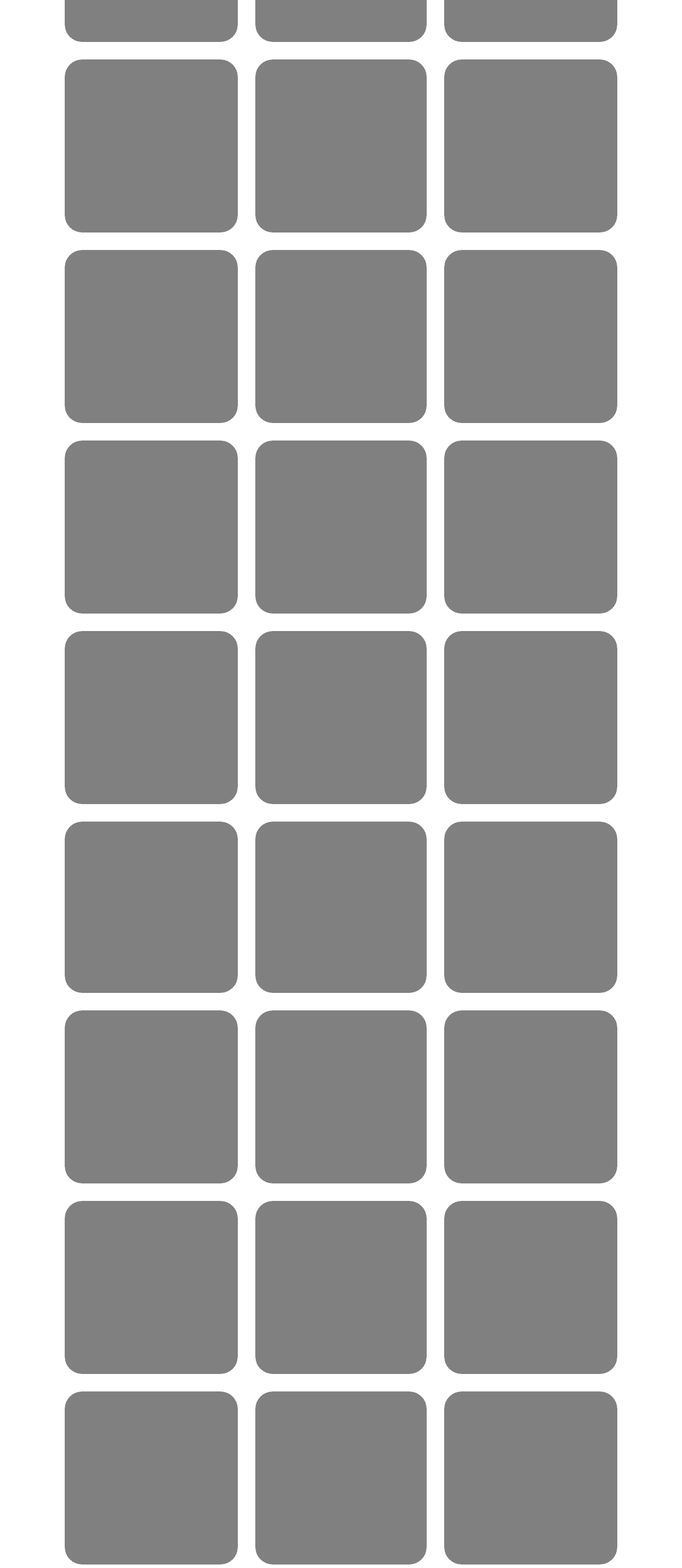Find the bounding box coordinates for the element that must be clicked to complete the instruction: "Play Wordle". The coordinates should be four float numbers between 0 and 1, indicated as [left, top, right, bottom].

[0.652, 0.322, 0.906, 0.346]